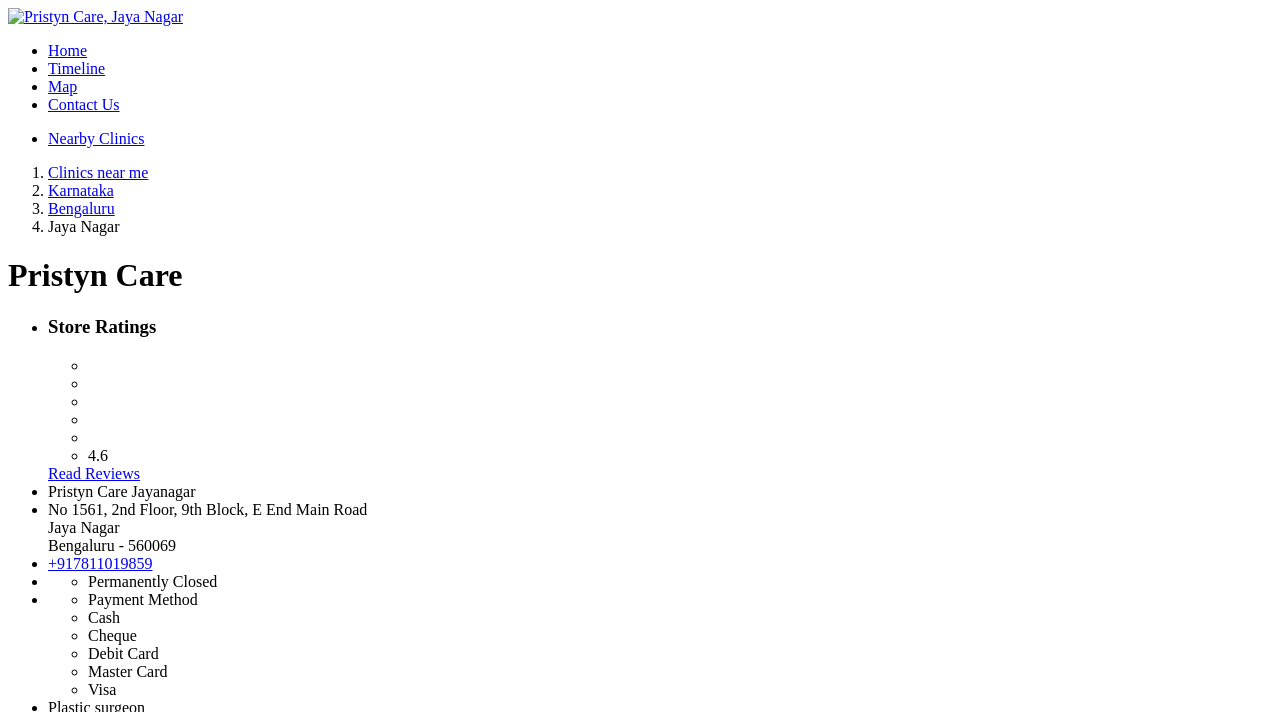What is the date of the latest social timeline post?
Answer with a single word or short phrase according to what you see in the image.

28 May 2020